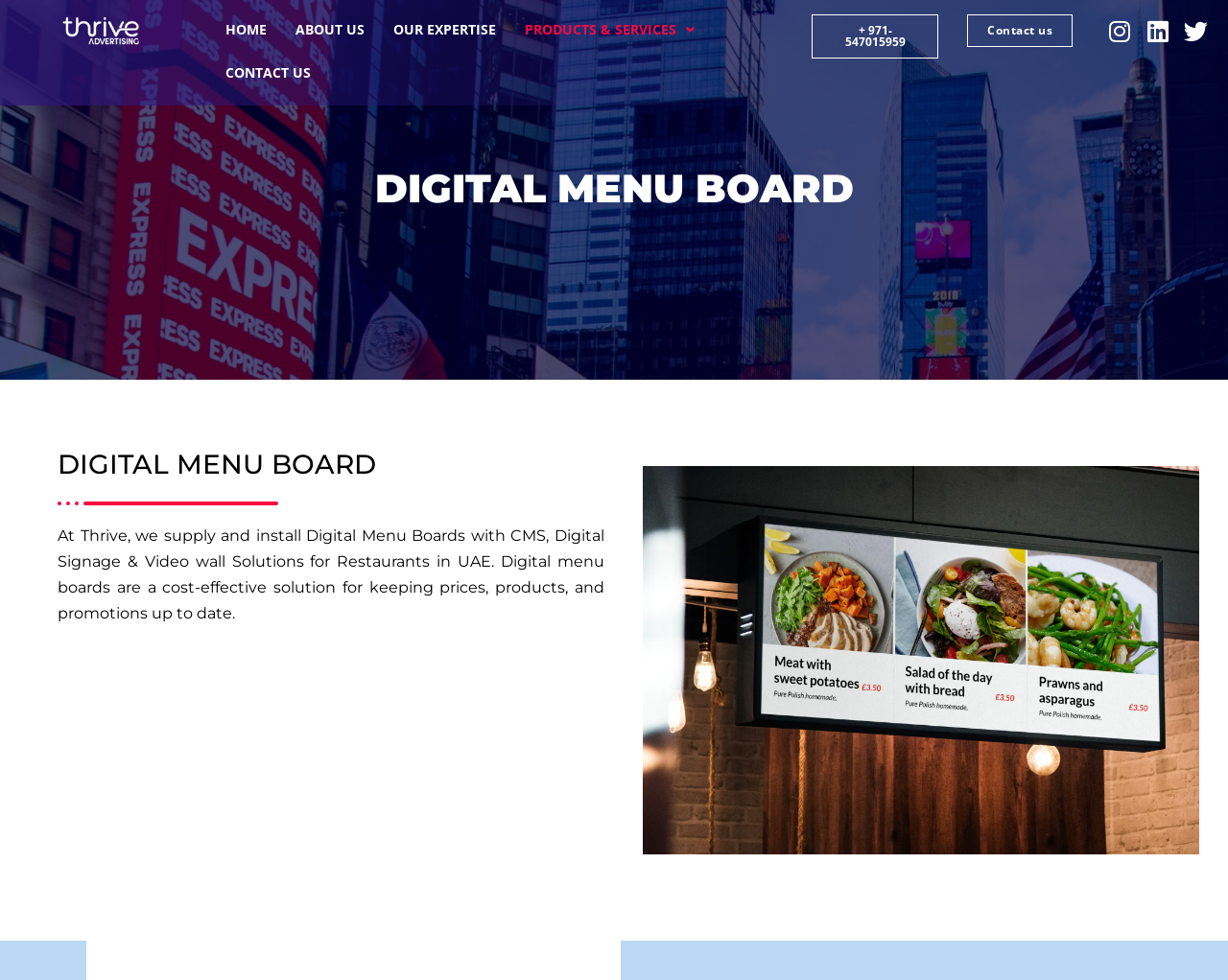Generate a comprehensive description of the contents of the webpage.

The webpage is about Digital Menu Boards provided by ThriveAdvertising. At the top left corner, there is a white Thrive logo, which is also a link. Next to the logo, there are five links: HOME, ABOUT US, OUR EXPERTISE, PRODUCTS & SERVICES, and CONTACT US, which are aligned horizontally. The PRODUCTS & SERVICES link has a dropdown menu.

Below the links, there are two buttons: one with a phone number and another with the text "Contact us". On the right side of these buttons, there are two social media links: Instagram and Linkedin.

The main content of the webpage is divided into two sections. The first section has a large heading "DIGITAL MENU BOARD" at the top, followed by a paragraph of text that describes the digital menu board solutions provided by Thrive for restaurants in the UAE. The second section has another heading "DIGITAL MENU BOARD" with a smaller font size, but its content is not specified.

Overall, the webpage has a simple layout with a clear hierarchy of elements, making it easy to navigate and understand the content.